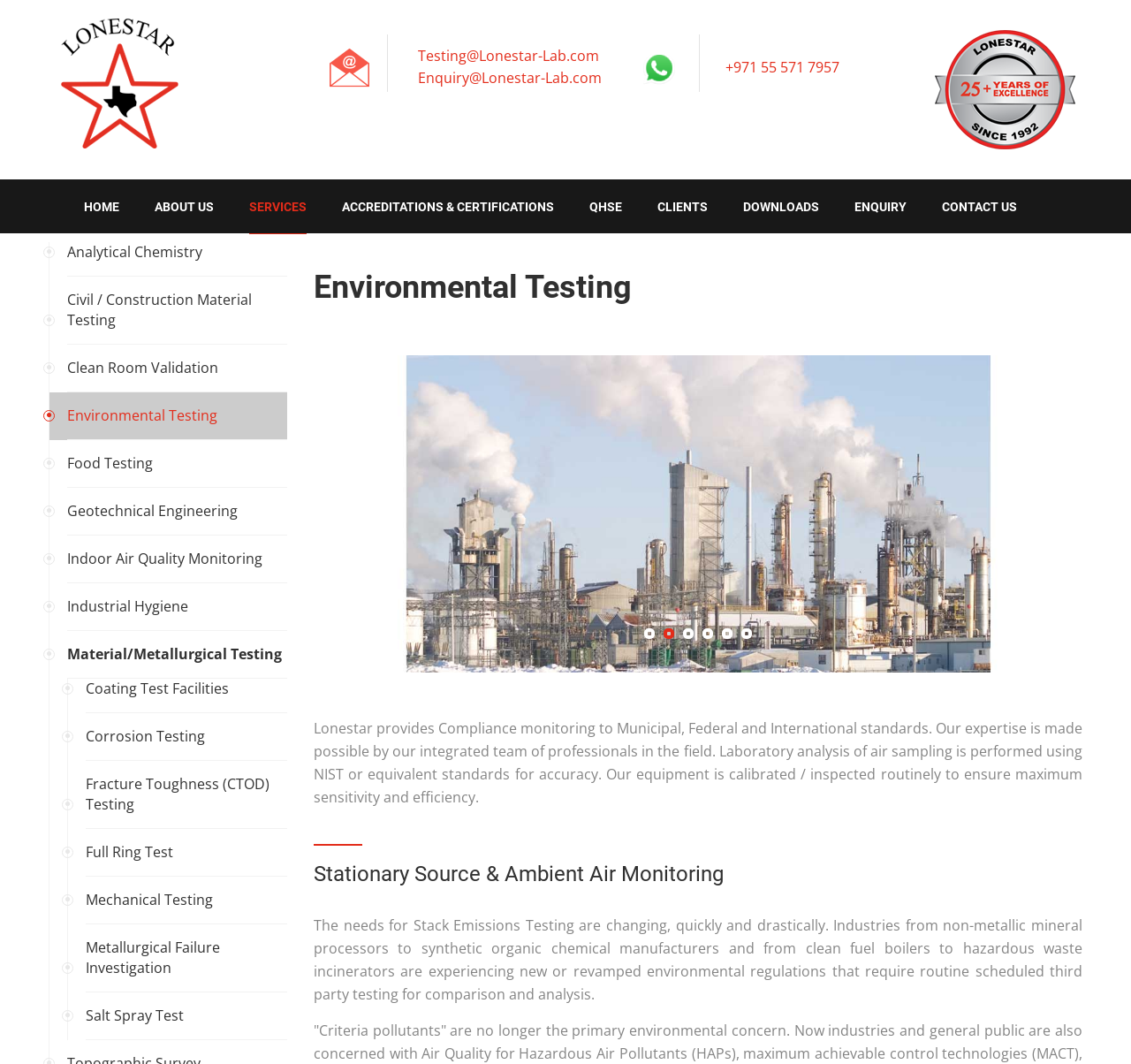What is the phone number listed on the webpage?
Answer the question with a single word or phrase, referring to the image.

+971 55 571 7957